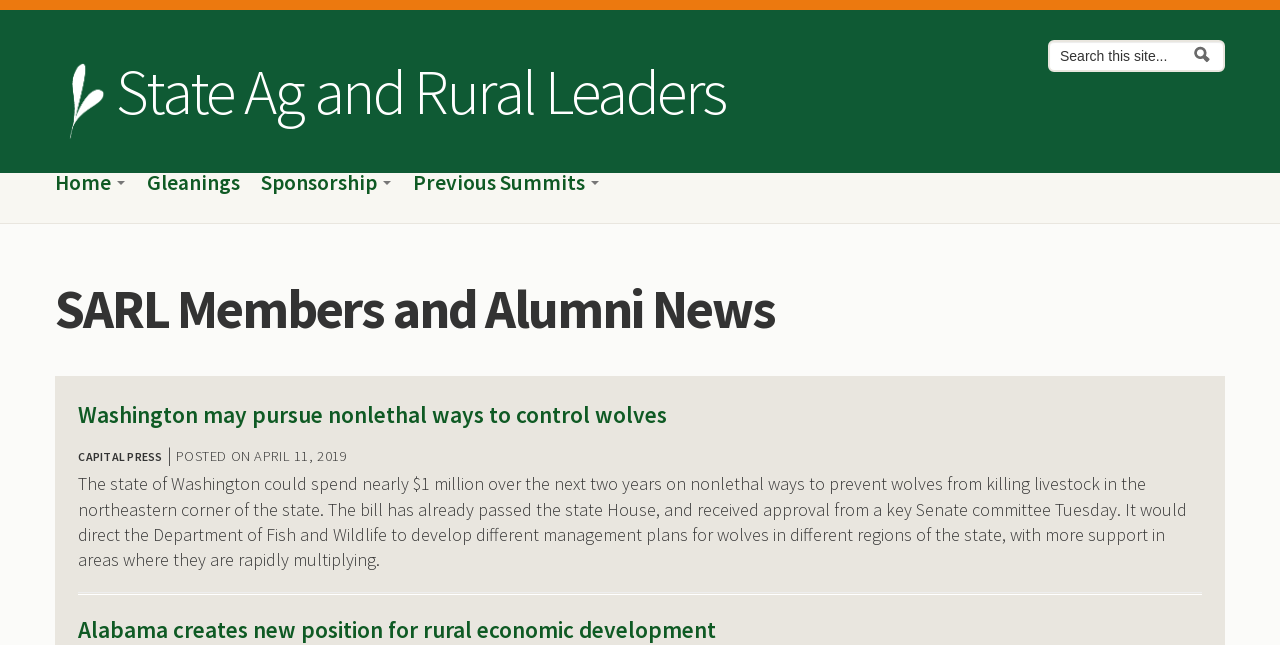Refer to the screenshot and answer the following question in detail:
What is the purpose of the search form?

I found a search form on the webpage, which has a placeholder text 'Search this site...'. This indicates that the purpose of the search form is to search within the website.